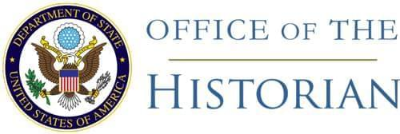Describe all the elements and aspects of the image comprehensively.

The image features the official logo of the Office of the Historian within the United States Department of State. It prominently displays the emblem of the United States, which includes an eagle clutching arrows and an olive branch, symbolizing the nation's commitment to peace and readiness for defense. Surrounding the emblem, the text "OFFICE OF THE HISTORIAN" is elegantly inscribed, signifying the office's role in documenting and interpreting the historical narratives of U.S. foreign relations. This logo symbolizes the importance of historical documentation and research conducted by the office, which is integral to understanding the complexities of American diplomatic history.